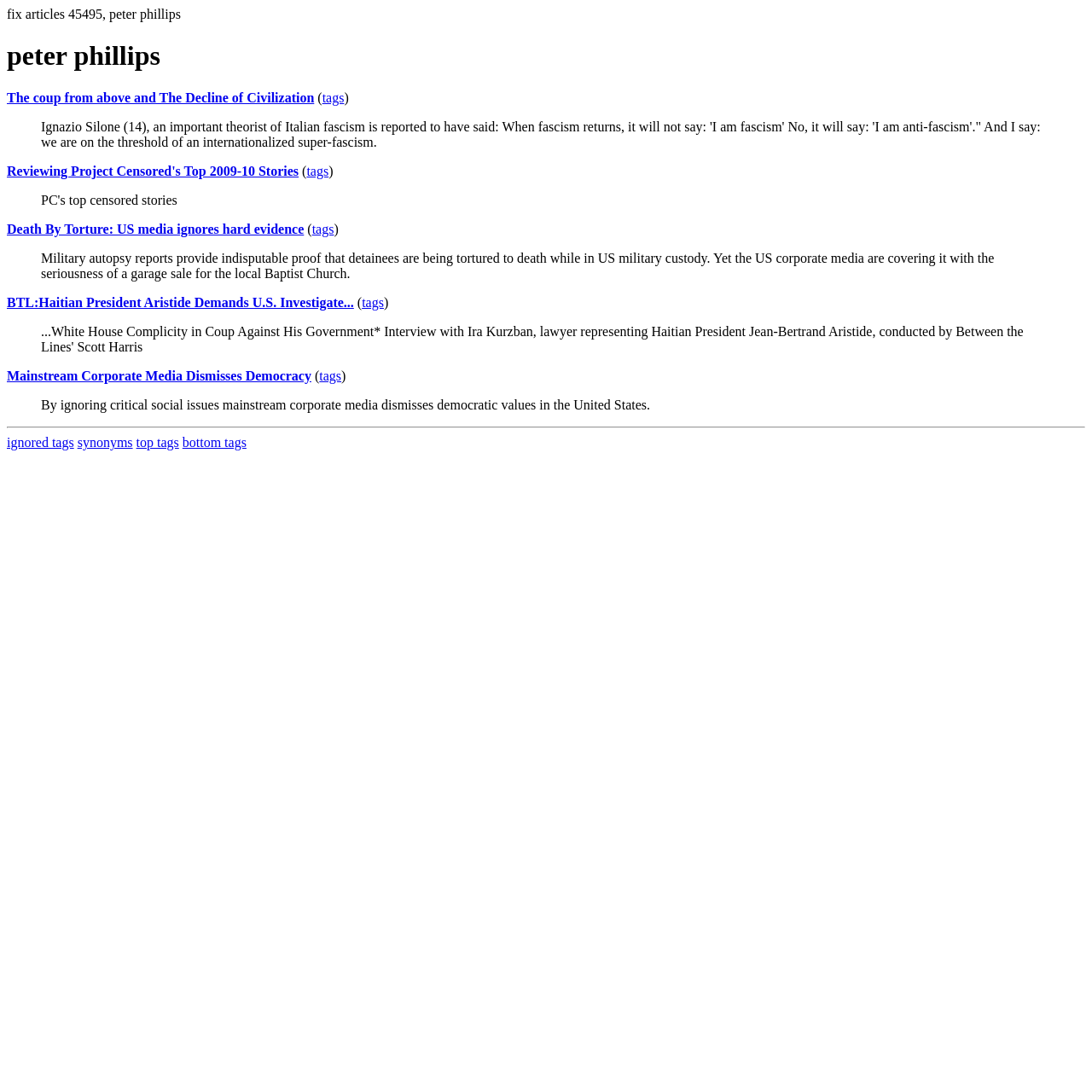Bounding box coordinates are specified in the format (top-left x, top-left y, bottom-right x, bottom-right y). All values are floating point numbers bounded between 0 and 1. Please provide the bounding box coordinate of the region this sentence describes: synonyms

[0.071, 0.398, 0.122, 0.412]